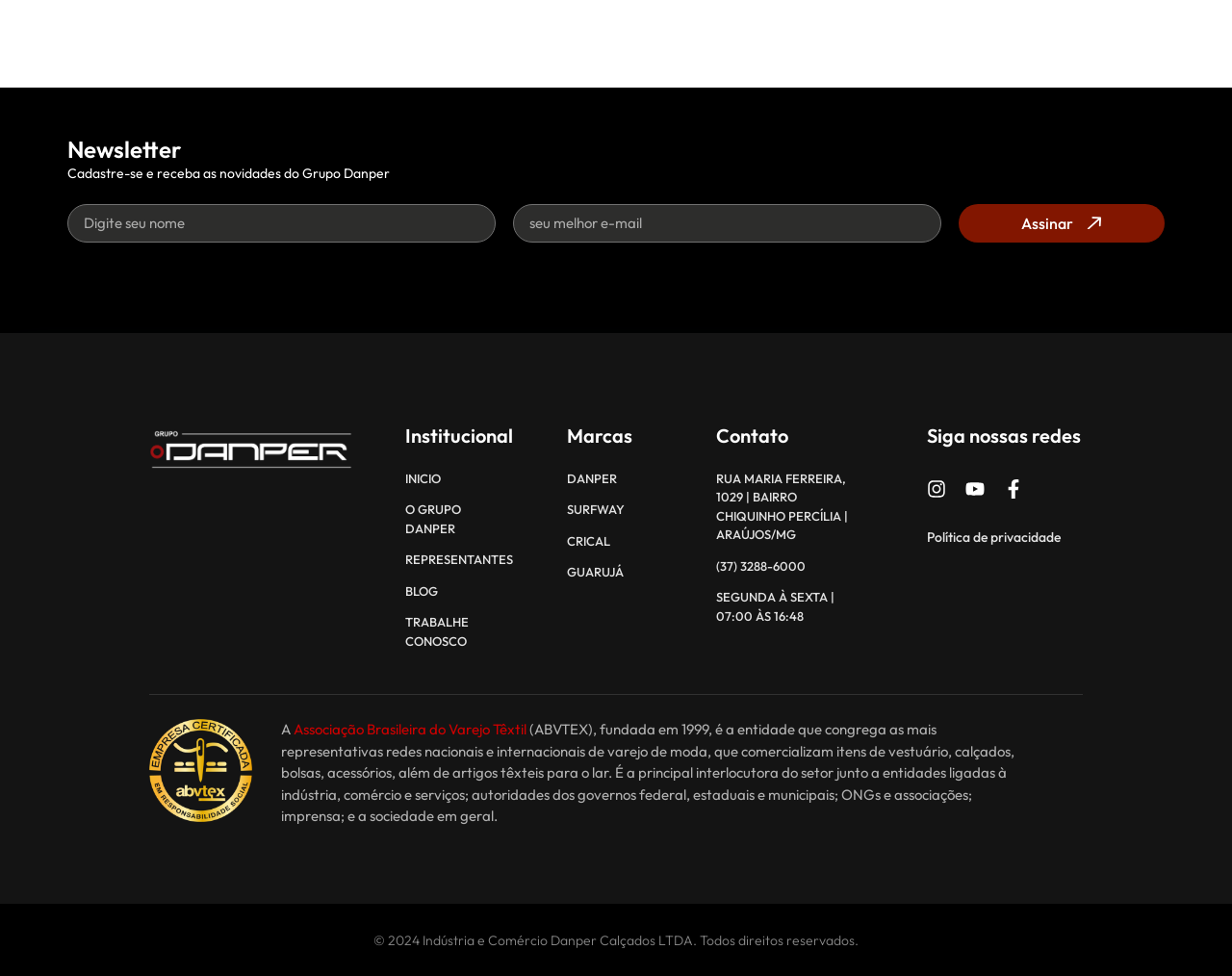Highlight the bounding box of the UI element that corresponds to this description: "Assinar".

[0.778, 0.209, 0.945, 0.249]